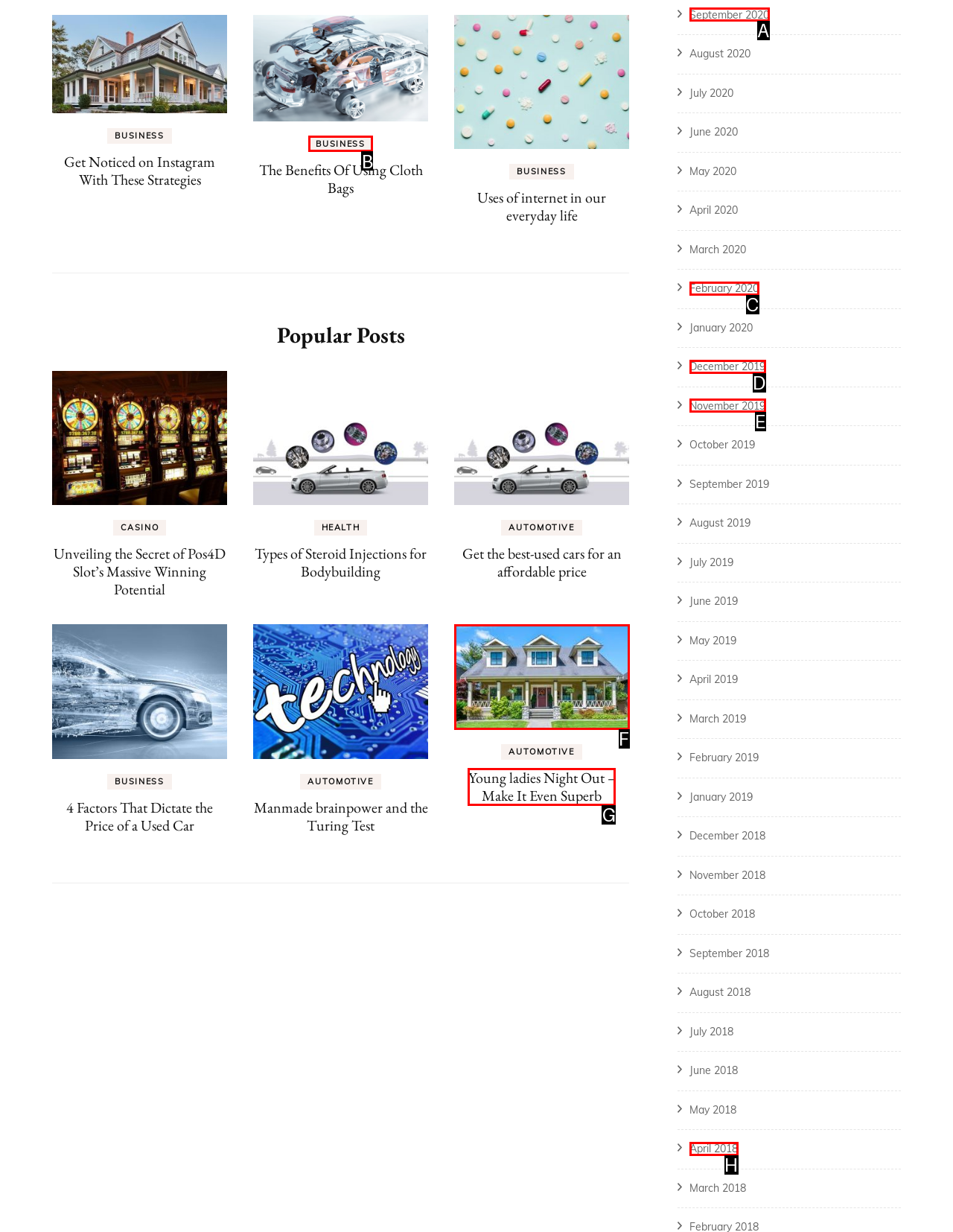From the given choices, determine which HTML element aligns with the description: November 2019 Respond with the letter of the appropriate option.

E